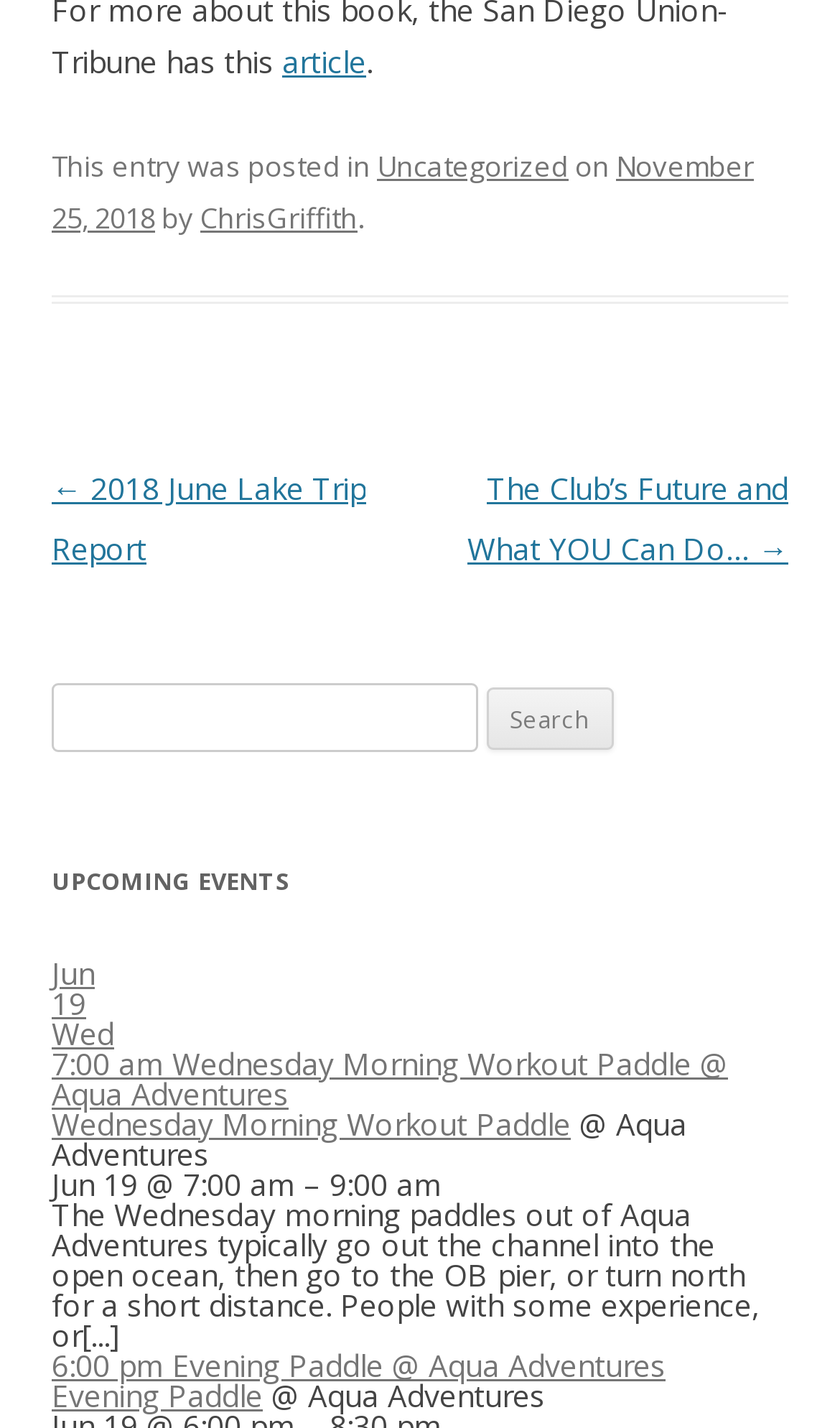Determine the bounding box coordinates for the HTML element mentioned in the following description: "Jun 19 Wed". The coordinates should be a list of four floats ranging from 0 to 1, represented as [left, top, right, bottom].

[0.062, 0.671, 0.938, 0.735]